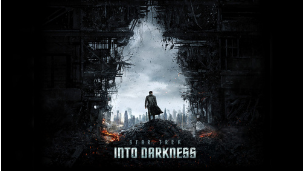Give an in-depth summary of the scene depicted in the image.

The image showcases a dramatic scene from the film "Star Trek Into Darkness." In the foreground, a lone figure stands confidently, gazing out towards a cityscape marred by destruction. The backdrop features a gaping hole between the remnants of two fractured buildings, symbolizing a divide between hope and despair. The title "Star Trek Into Darkness" is emblazoned at the bottom, emphasizing the film's themes of exploration and conflict. The combination of dark tones, crumbling architecture, and the figure's poised stance evokes a sense of tension and anticipation, reflecting the intense journey and challenges faced by the characters within the narrative.